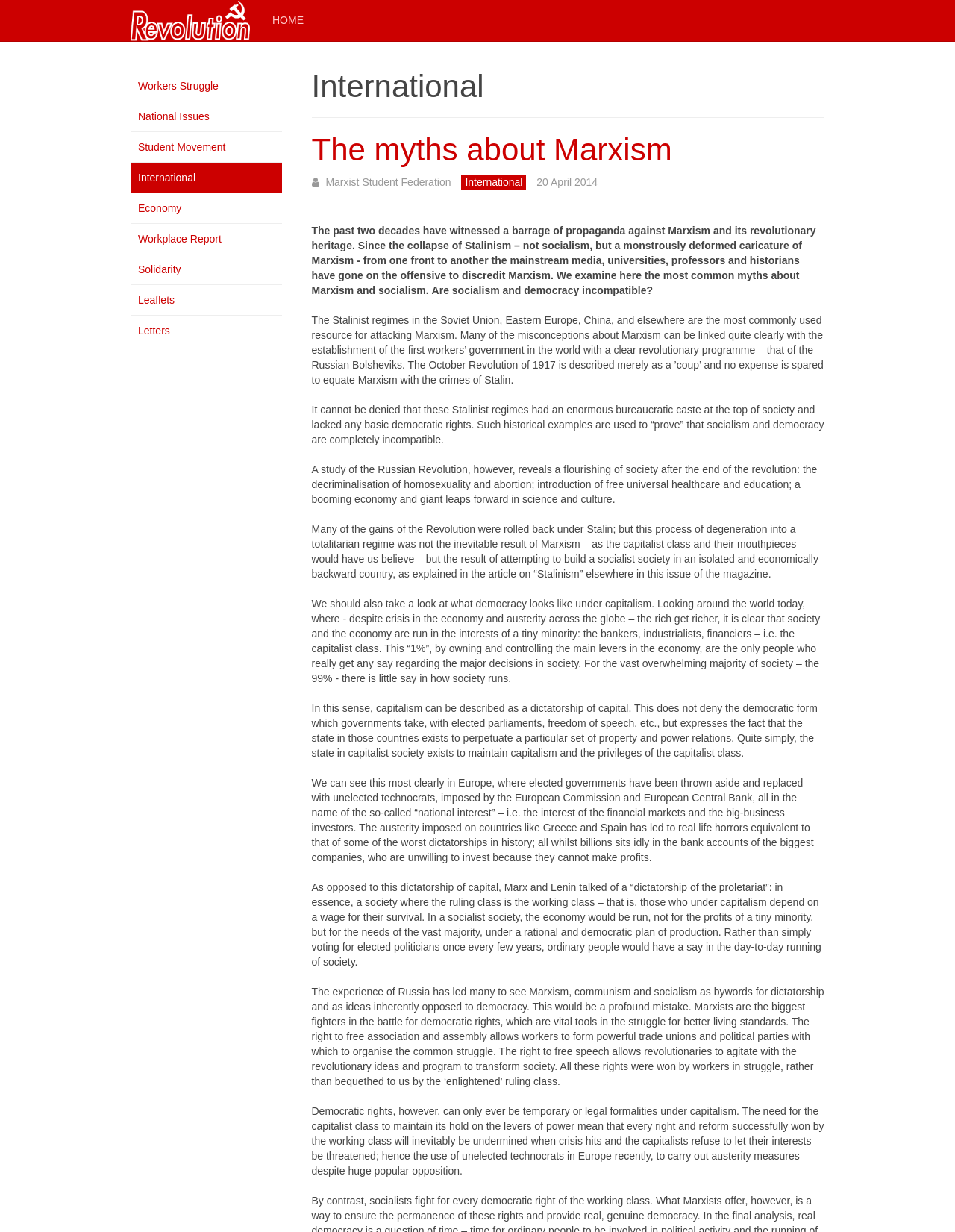What is the date of the article?
Please answer using one word or phrase, based on the screenshot.

20 April 2014